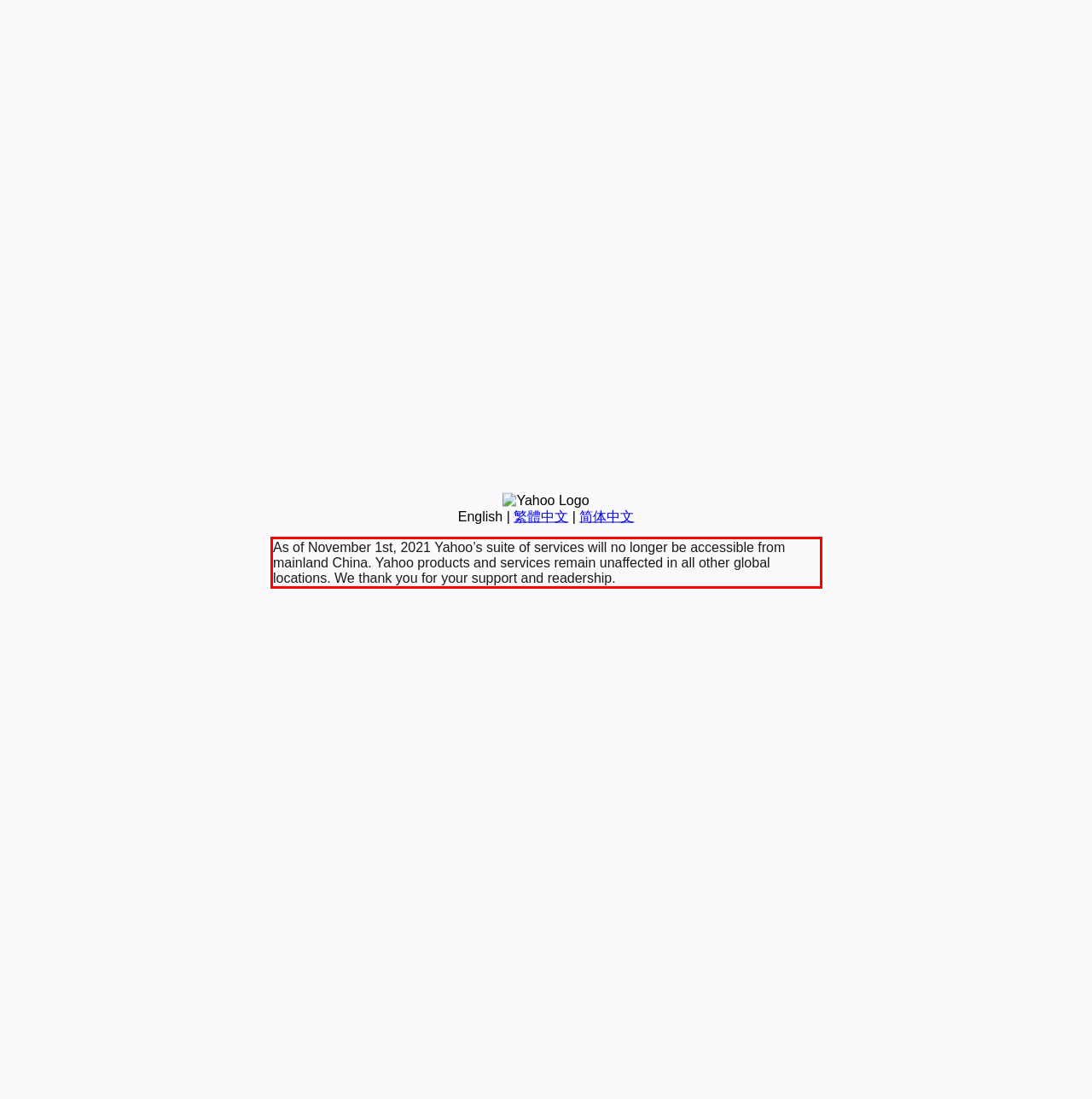Examine the screenshot of the webpage, locate the red bounding box, and generate the text contained within it.

As of November 1st, 2021 Yahoo’s suite of services will no longer be accessible from mainland China. Yahoo products and services remain unaffected in all other global locations. We thank you for your support and readership.